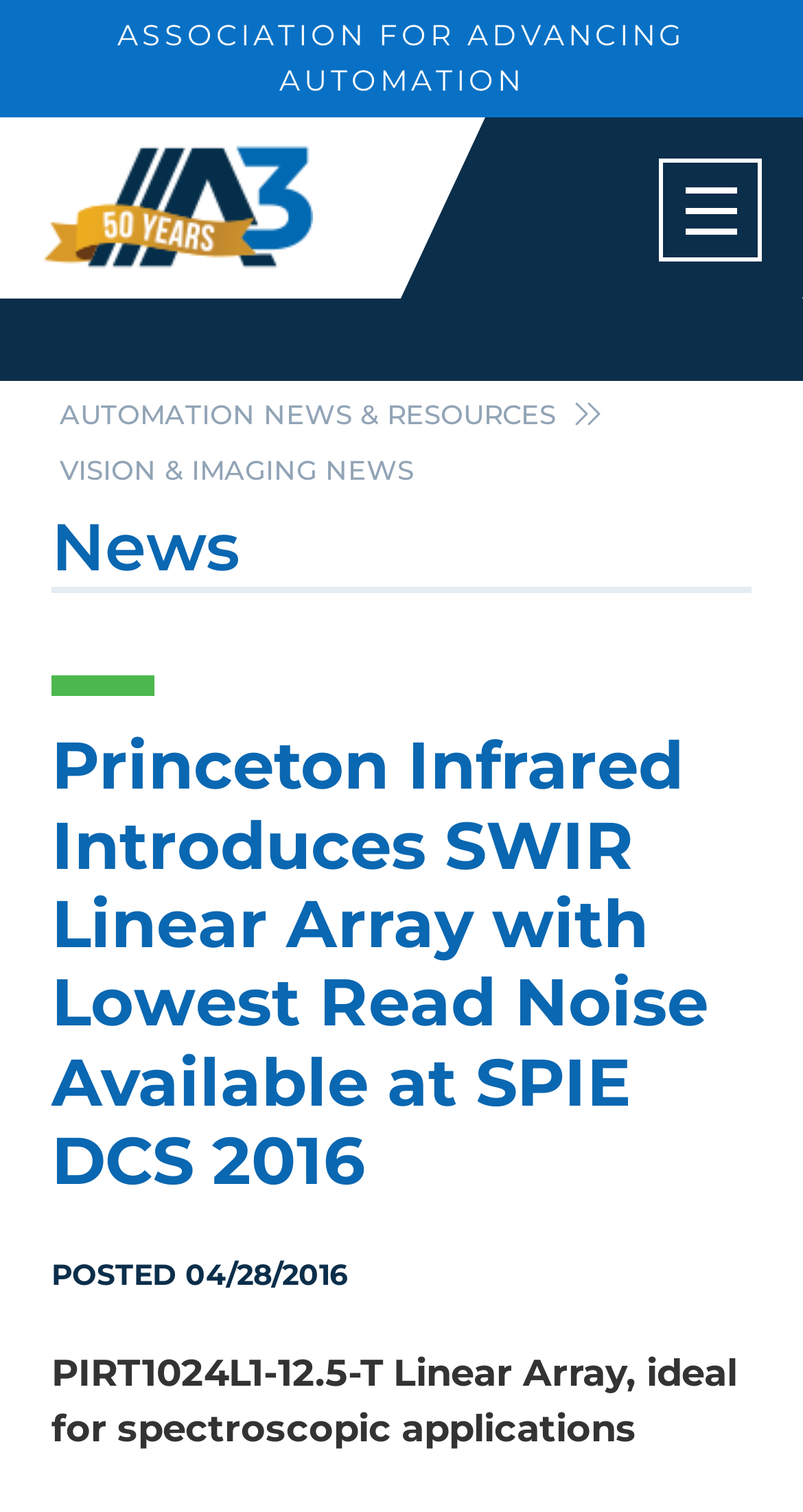Based on the image, provide a detailed and complete answer to the question: 
What is the ideal application of PIRT1024L1-12.5-T Linear Array?

The StaticText 'PIRT1024L1-12.5-T Linear Array, ideal for spectroscopic applications' suggests that the ideal application of PIRT1024L1-12.5-T Linear Array is spectroscopic applications.